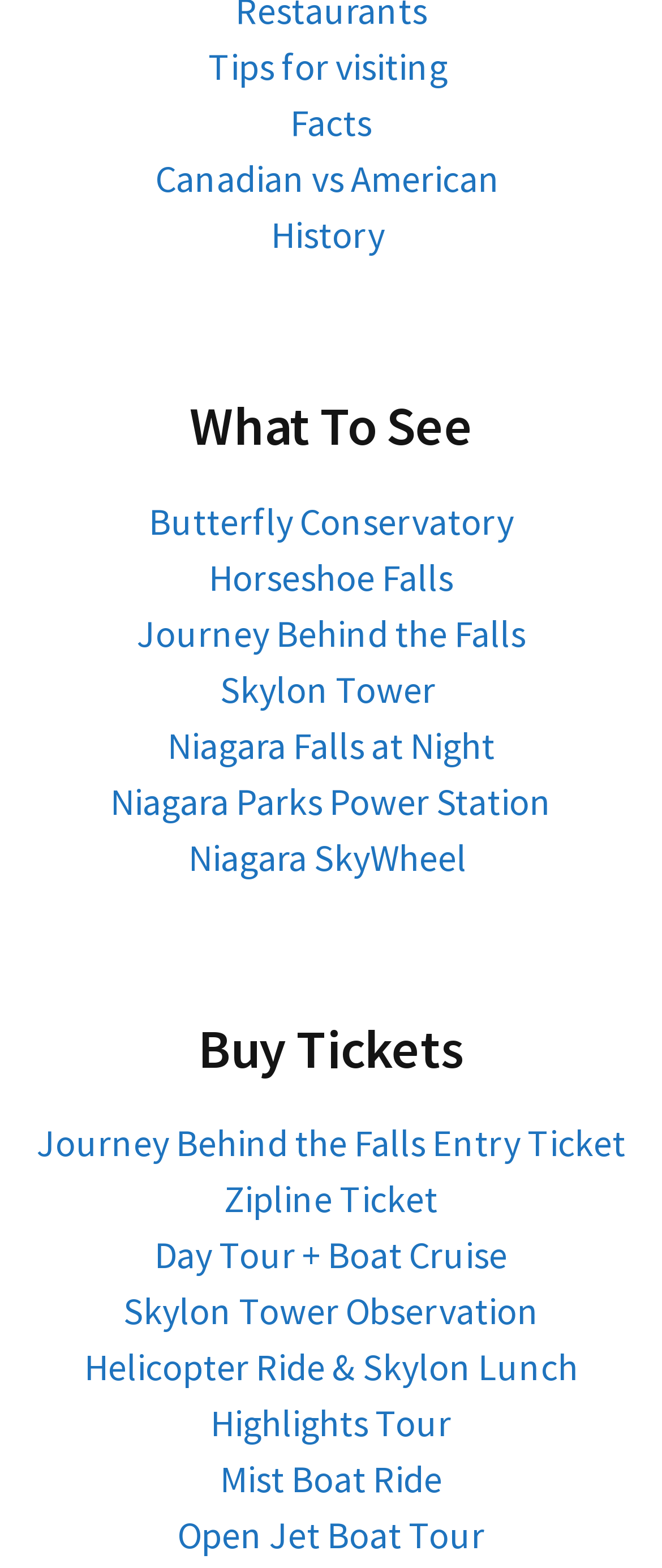What is the first attraction listed under 'What To See'?
From the image, provide a succinct answer in one word or a short phrase.

Butterfly Conservatory